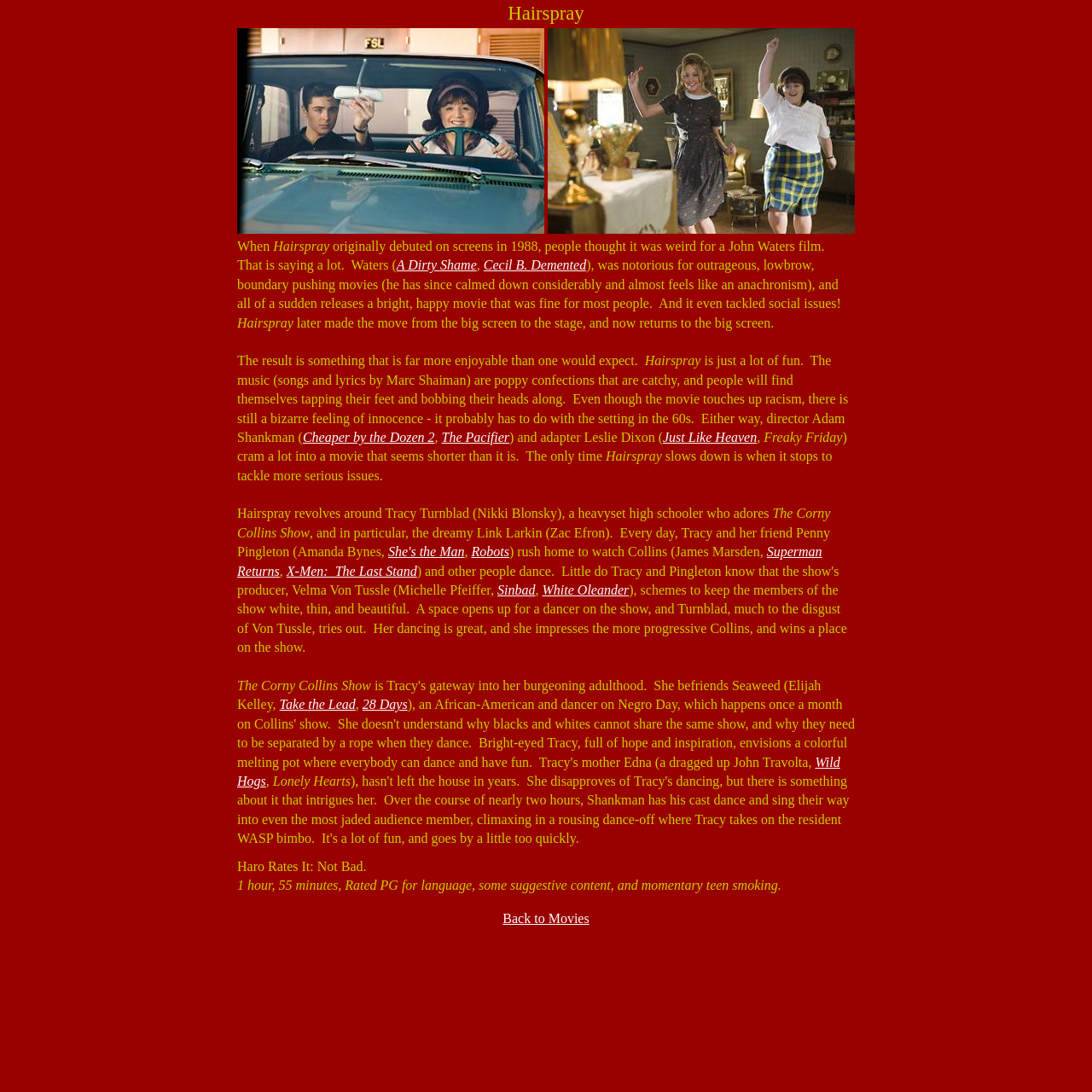Elaborate on the different components and information displayed on the webpage.

The webpage is about the movie "Hairspray". At the top, there is a table with two rows. The first row contains a cell with the title "Hairspray" and another cell with a link and an image. The second row has two cells, each with an image. 

Below the table, there is a long paragraph of text that discusses the movie "Hairspray". The text is divided into several sections, each with its own topic. The paragraph starts by talking about the movie's director, John Waters, and how "Hairspray" is a departure from his usual style. It then discusses the movie's plot, which revolves around Tracy Turnblad, a heavyset high schooler who dreams of dancing on a local TV show. The text also mentions the movie's themes, including racism and social issues.

Throughout the paragraph, there are several links to other movies and people mentioned, such as "A Dirty Shame", "Cecil B. Demented", "Cheaper by the Dozen 2", and "The Pacifier". There are also links to the actors' names, such as Zac Efron and James Marsden.

At the bottom of the page, there are two more table rows. The first row contains a cell with the text "Haro Rates It: Not Bad." and the second row has a cell with information about the movie's runtime and rating.

Finally, there is a link at the very bottom of the page that says "Back to Movies".